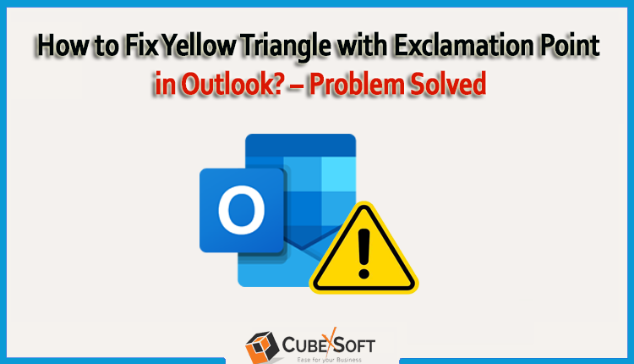Offer a detailed narrative of what is shown in the image.

The image illustrates a guide titled "How to Fix Yellow Triangle with Exclamation Point in Outlook? – Problem Solved." It features the Microsoft Outlook logo alongside a yellow warning triangle with an exclamation mark, symbolizing potential issues within the Outlook application. This graphic aims to attract attention and convey the central theme of troubleshooting common Outlook problems. Additionally, the image is branded with the CubeSoft logo, emphasizing solutions available for users facing difficulties with Microsoft Outlook. The overall design is clear and engaging, intended to provide reassurance and assistance to those encountering the yellow triangle warning in Outlook.